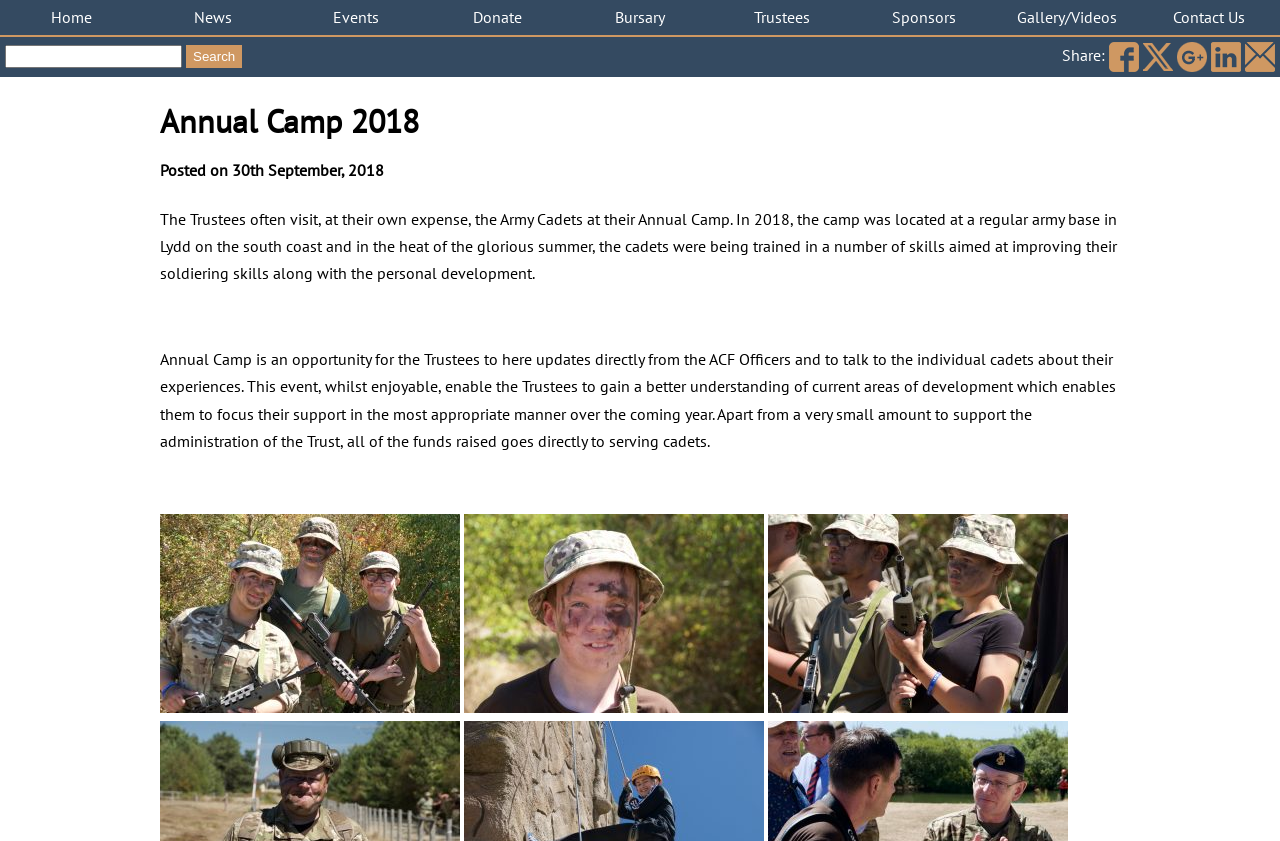What is the purpose of the Trustees' visit to the Annual Camp?
Answer with a single word or phrase, using the screenshot for reference.

To gain a better understanding of current areas of development